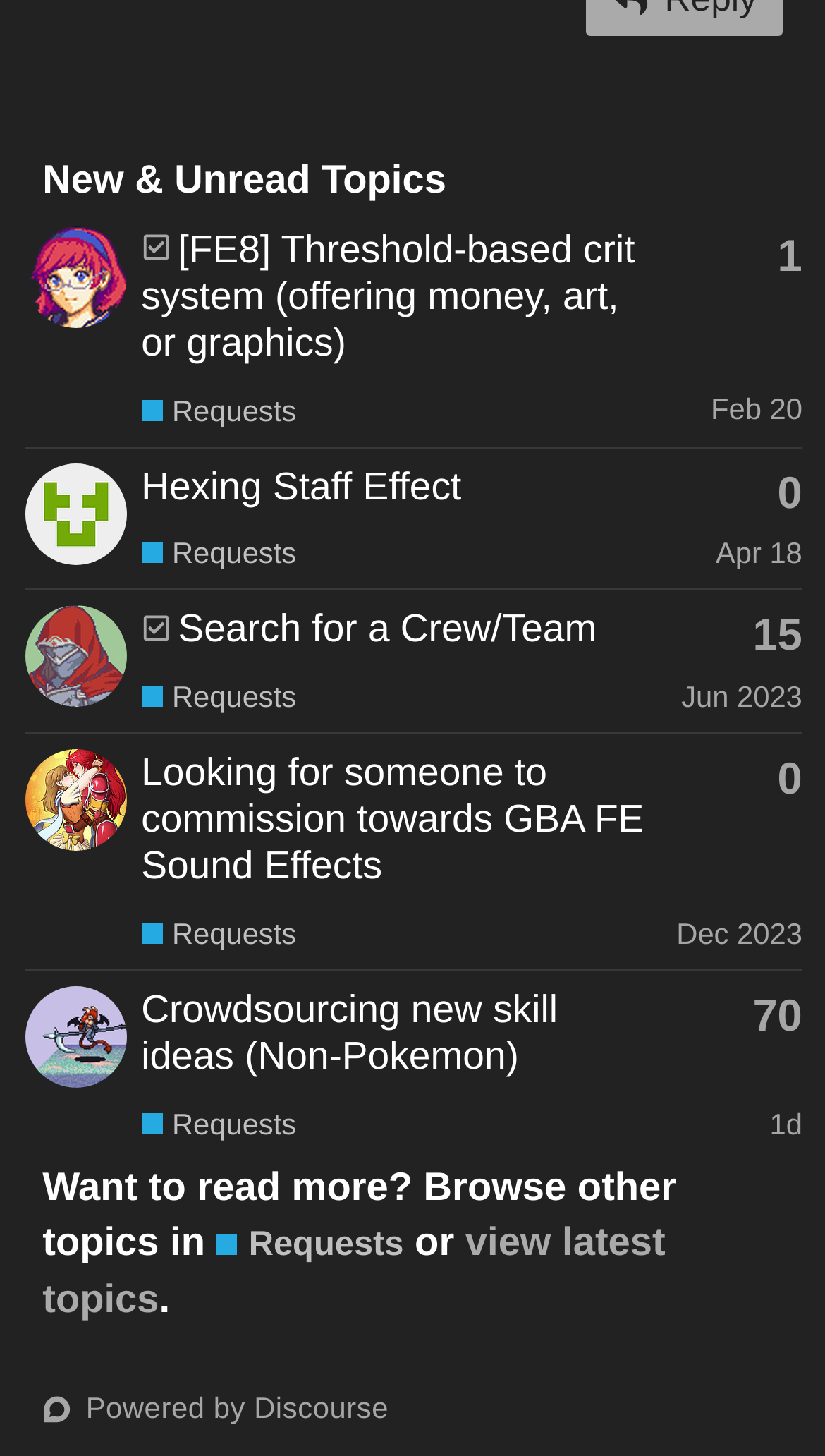Determine the bounding box coordinates of the area to click in order to meet this instruction: "Check topic about Crowdsourcing new skill ideas".

[0.171, 0.678, 0.676, 0.74]